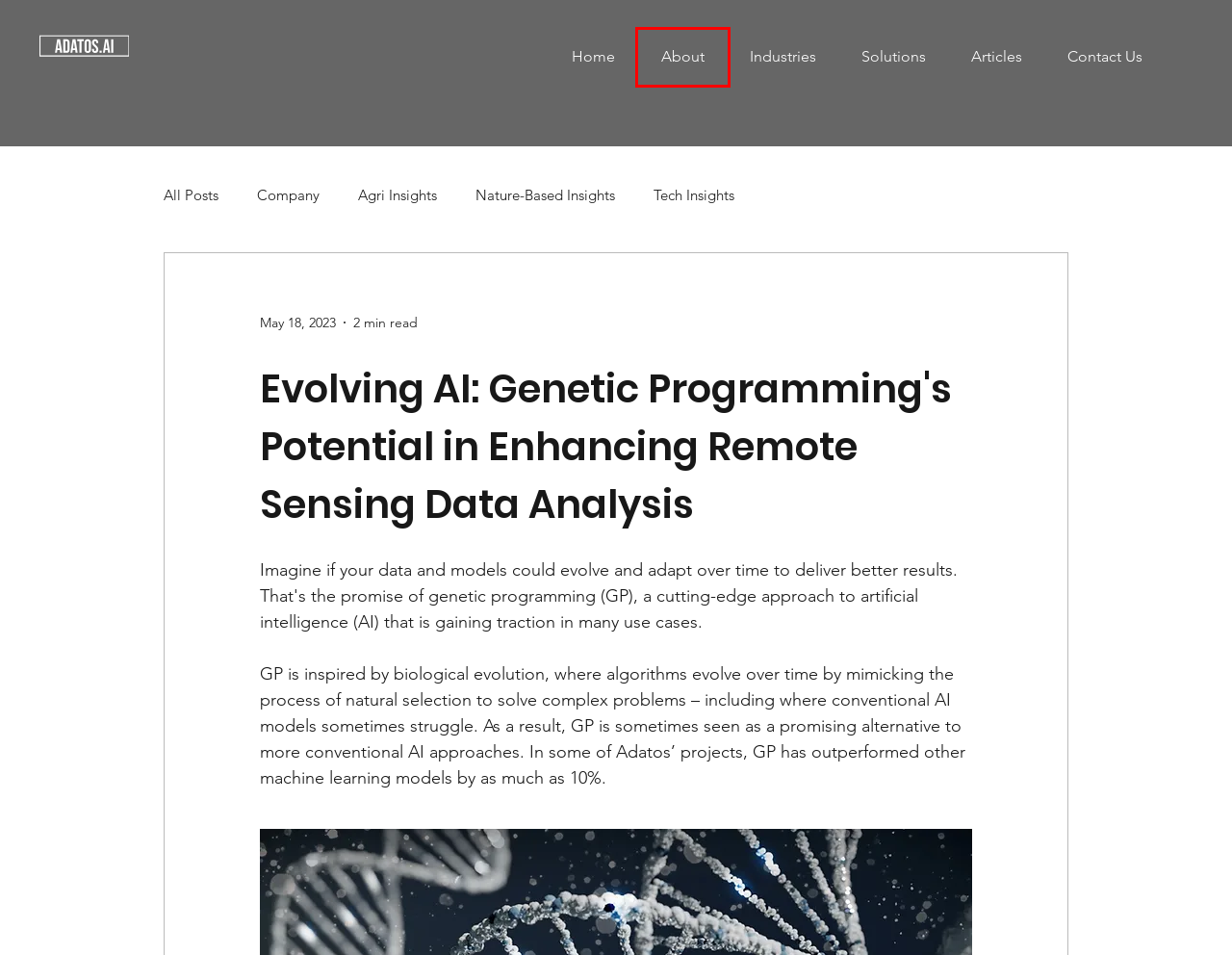Analyze the screenshot of a webpage with a red bounding box and select the webpage description that most accurately describes the new page resulting from clicking the element inside the red box. Here are the candidates:
A. Tech Insights
B. Contact Us
C. Industries
D. Blog
E. Company
F. About
G. Nature-Based Insights
H. Agri Insights

F